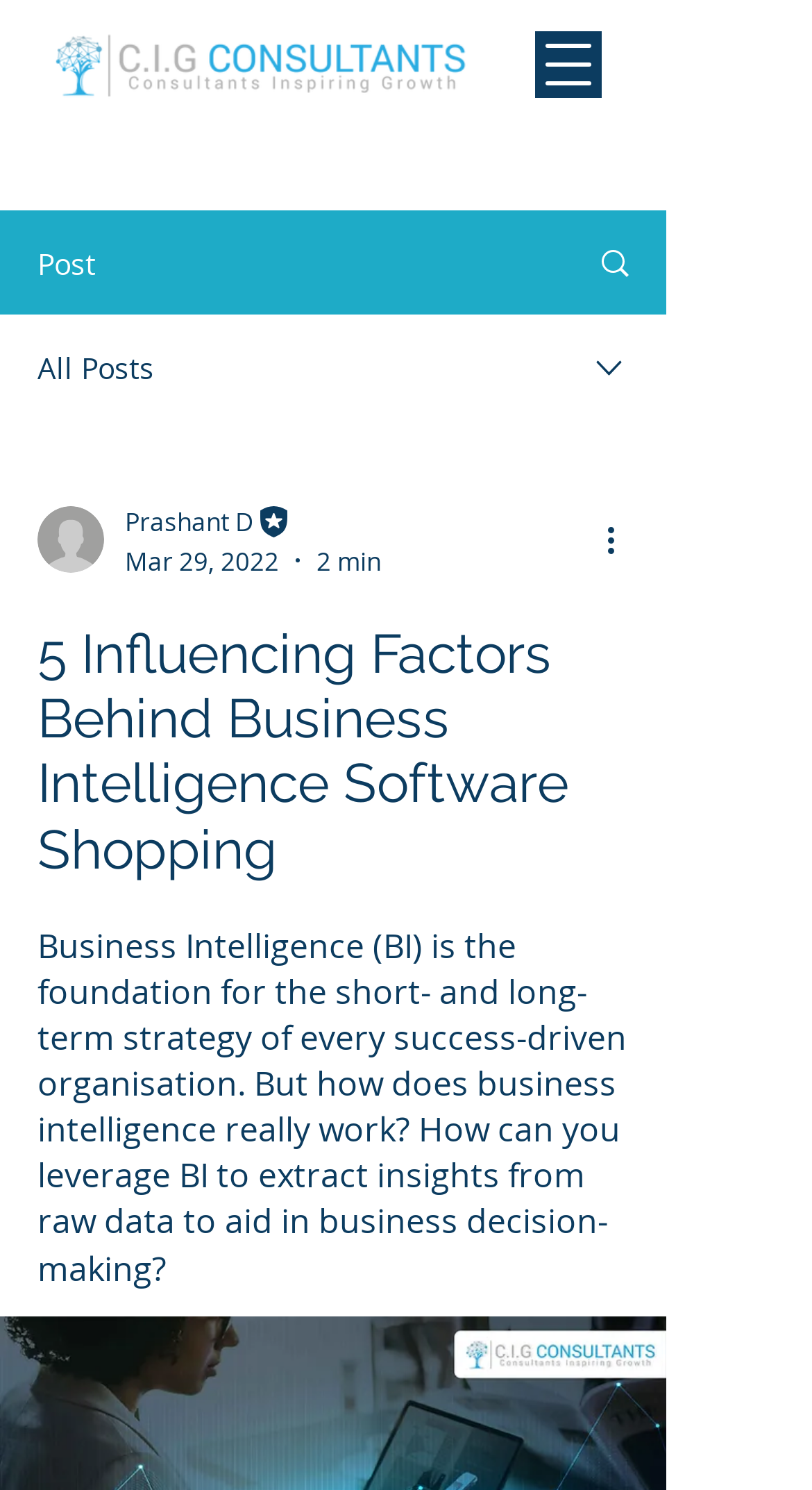What is the author's name?
Answer the question in a detailed and comprehensive manner.

I found the author's name by looking at the generic element with the bounding box coordinates [0.154, 0.337, 0.313, 0.362] and text 'Prashant D'.